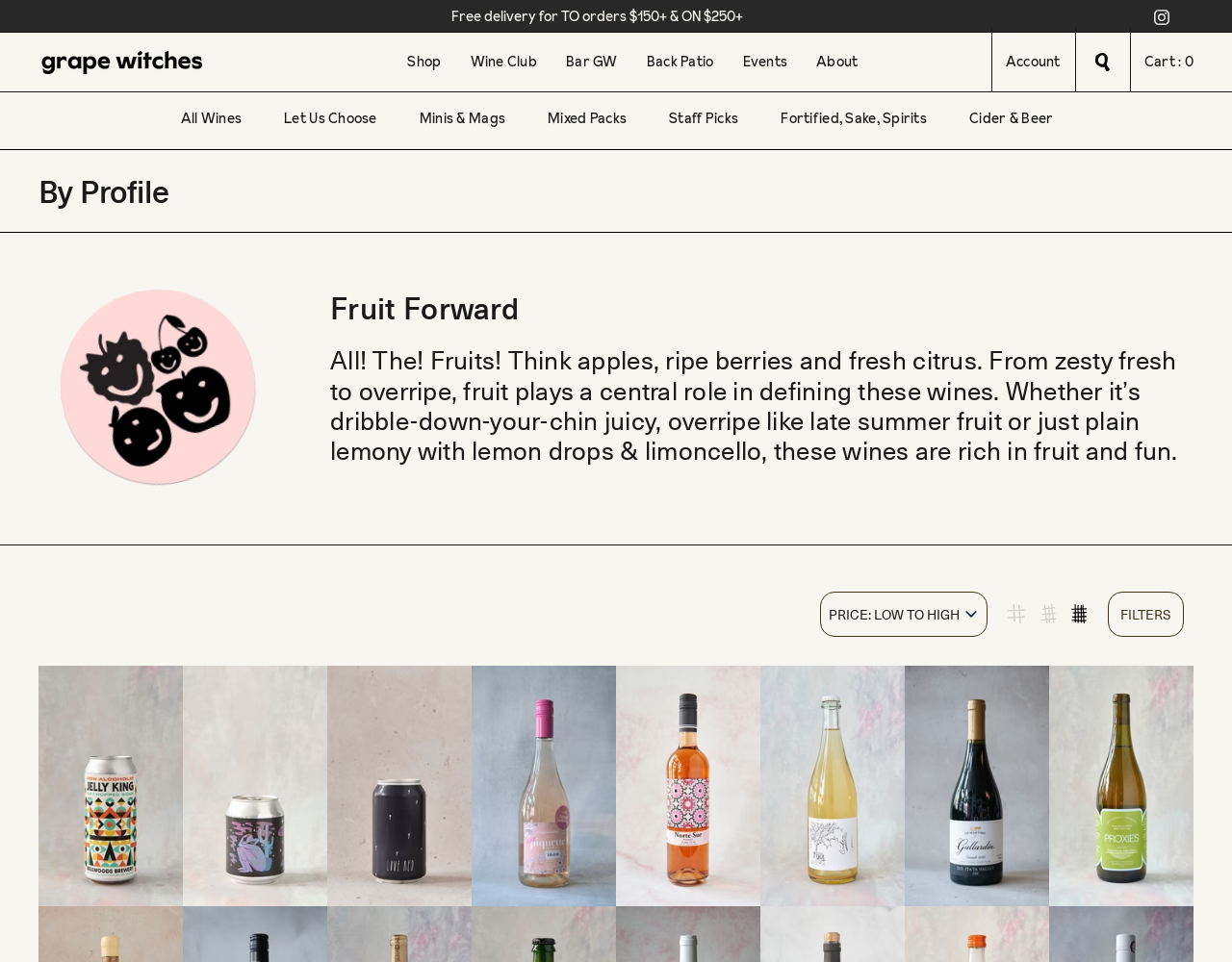Please find the bounding box coordinates of the section that needs to be clicked to achieve this instruction: "Filter products".

[0.899, 0.615, 0.961, 0.662]